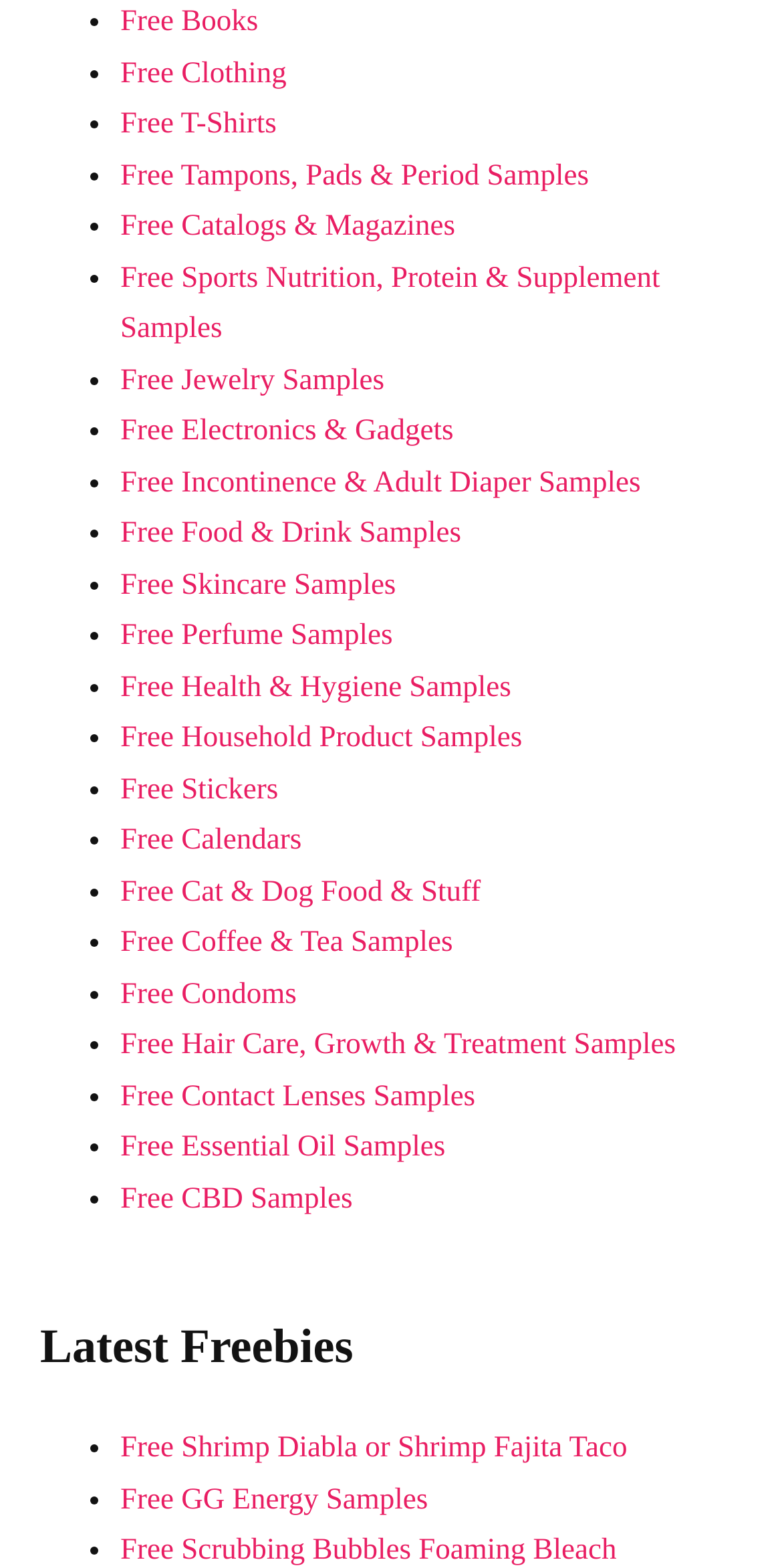Are there any free food samples available?
Refer to the image and provide a detailed answer to the question.

I found a link under the 'Freebeies by Category' heading that says 'Free Food & Drink Samples', which indicates that there are free food samples available.